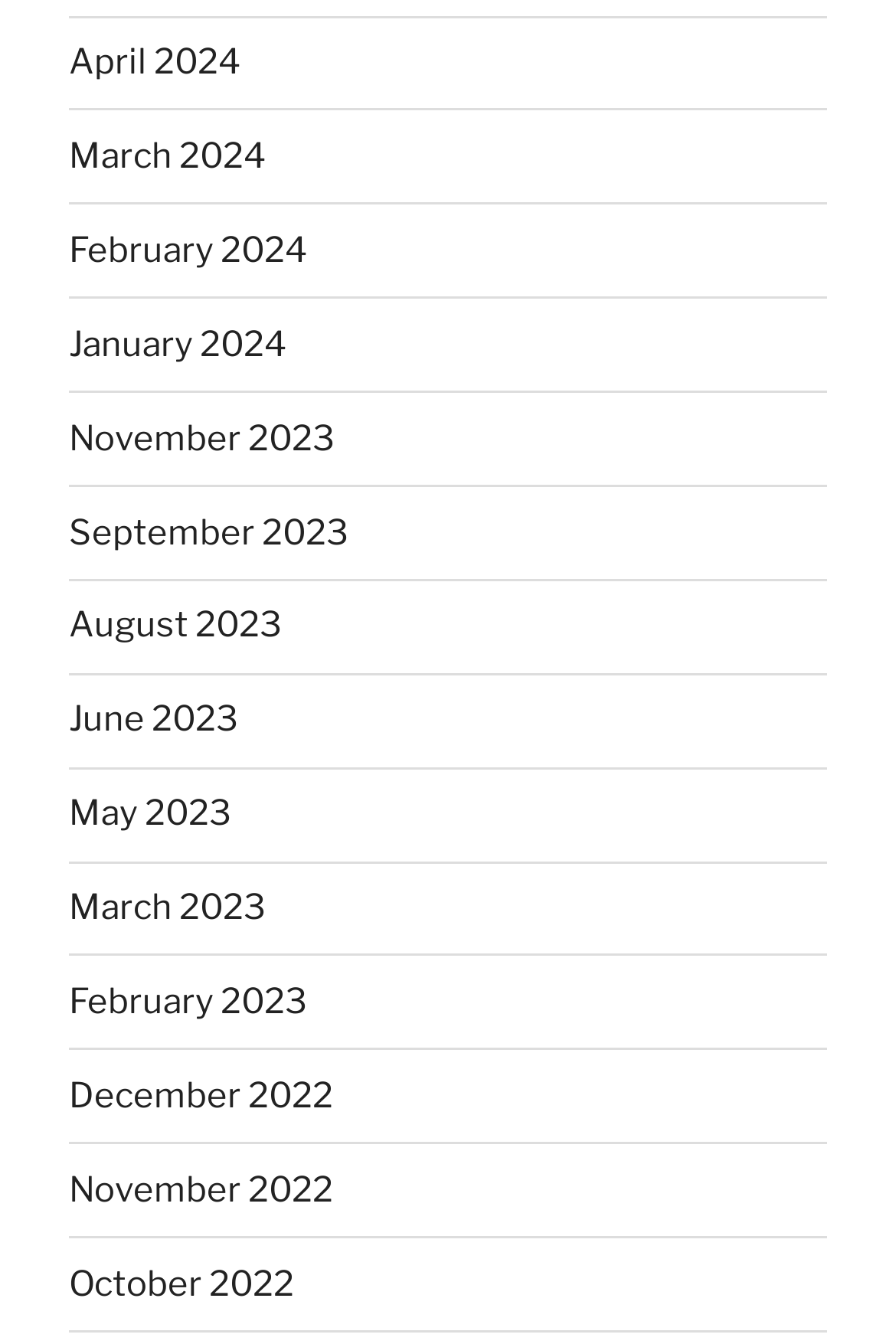Identify the bounding box coordinates for the element you need to click to achieve the following task: "View March 2024". Provide the bounding box coordinates as four float numbers between 0 and 1, in the form [left, top, right, bottom].

[0.077, 0.101, 0.297, 0.132]